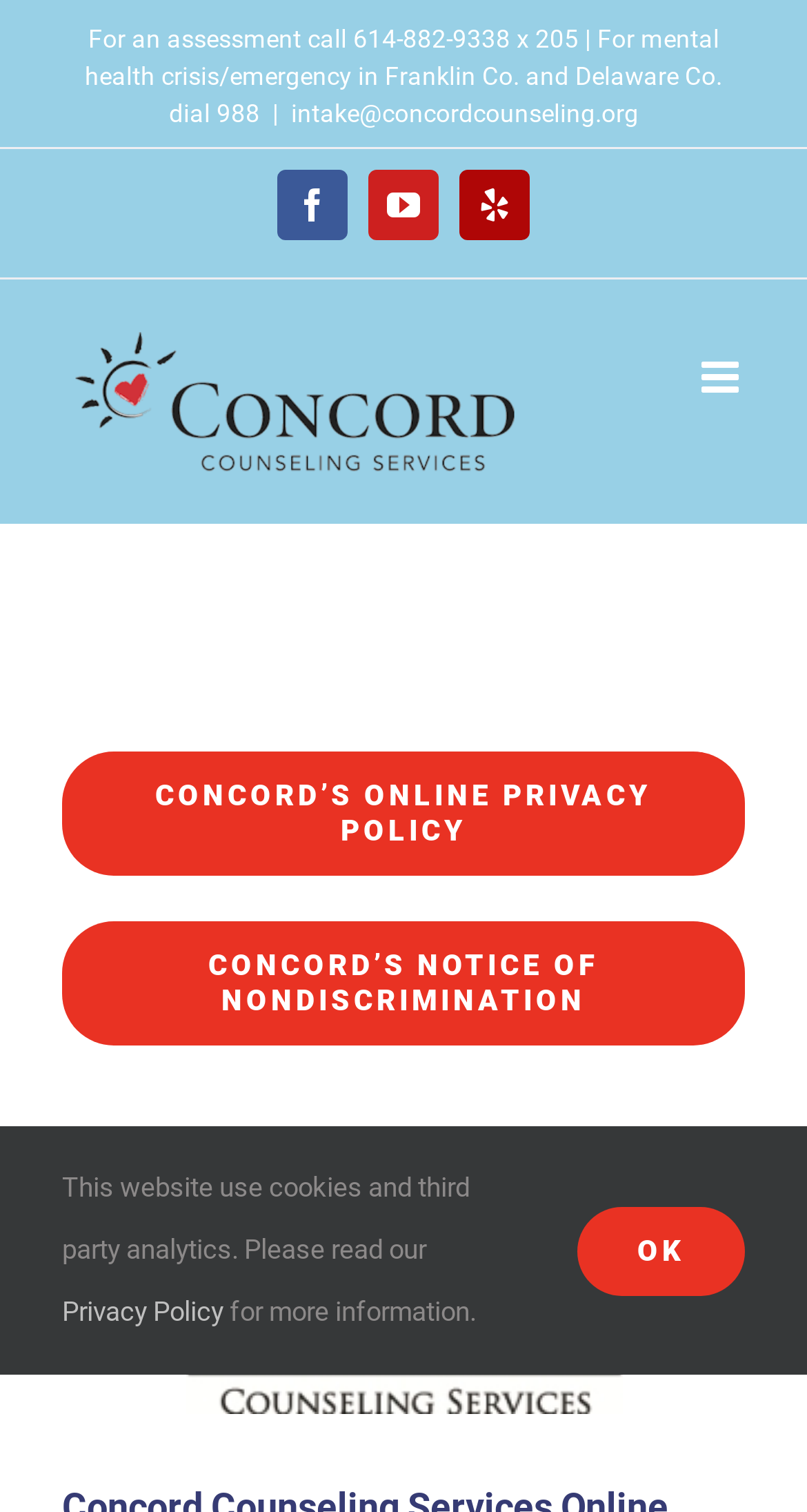Select the bounding box coordinates of the element I need to click to carry out the following instruction: "Call for an assessment".

[0.105, 0.017, 0.895, 0.085]